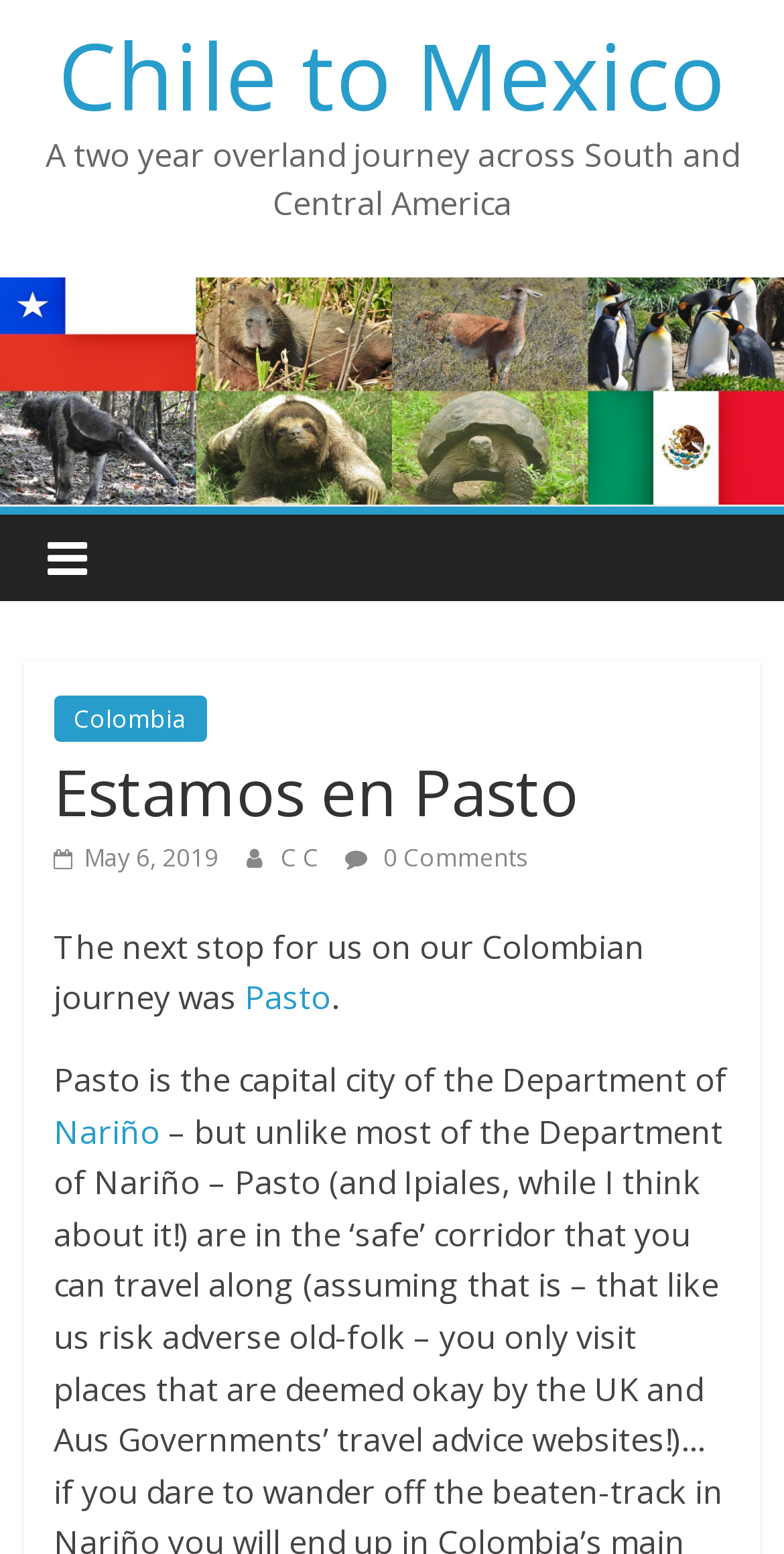Provide a single word or phrase answer to the question: 
What is the number of comments mentioned on the webpage?

0